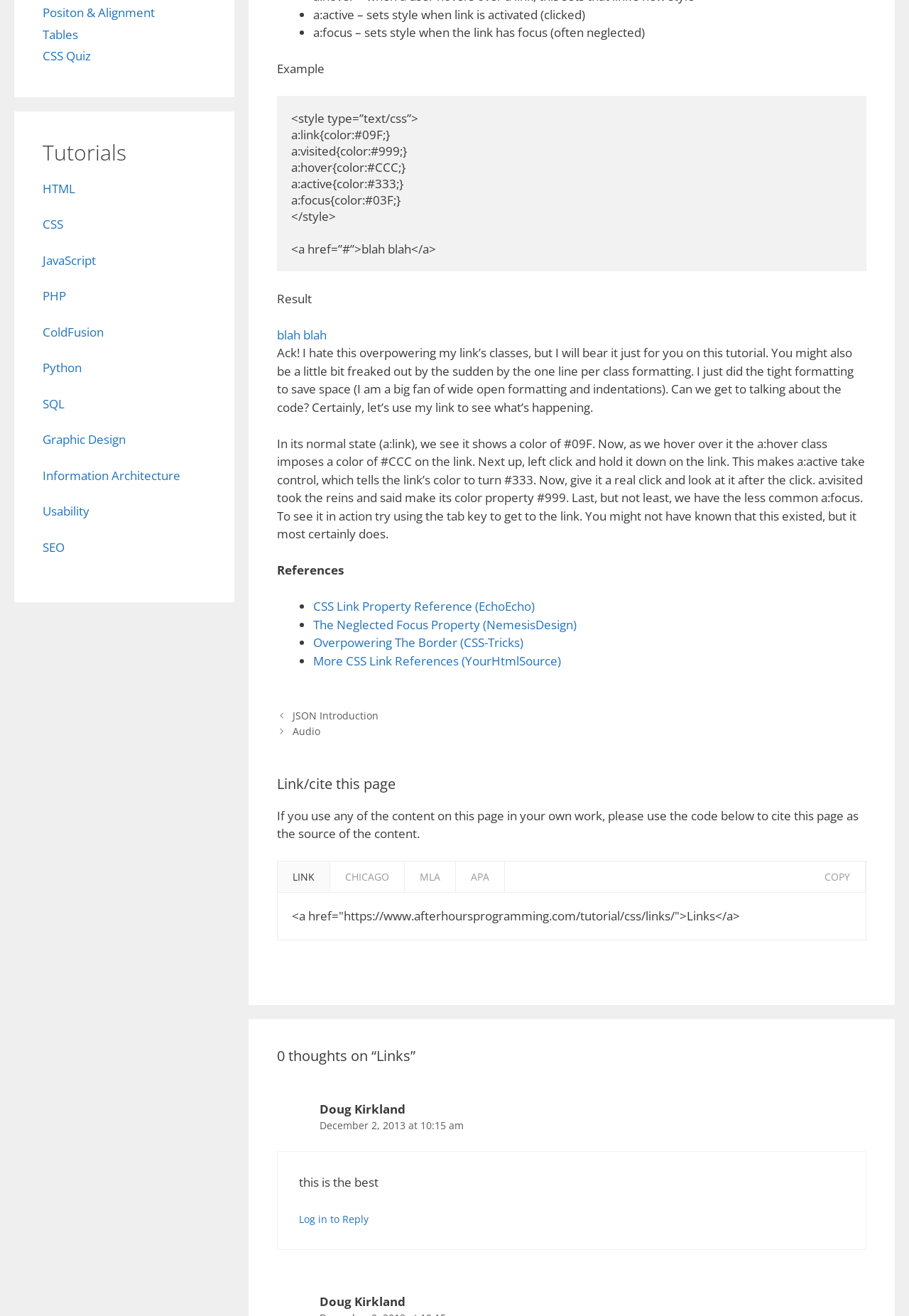Based on the element description: "Graphic Design", identify the bounding box coordinates for this UI element. The coordinates must be four float numbers between 0 and 1, listed as [left, top, right, bottom].

[0.047, 0.328, 0.138, 0.34]